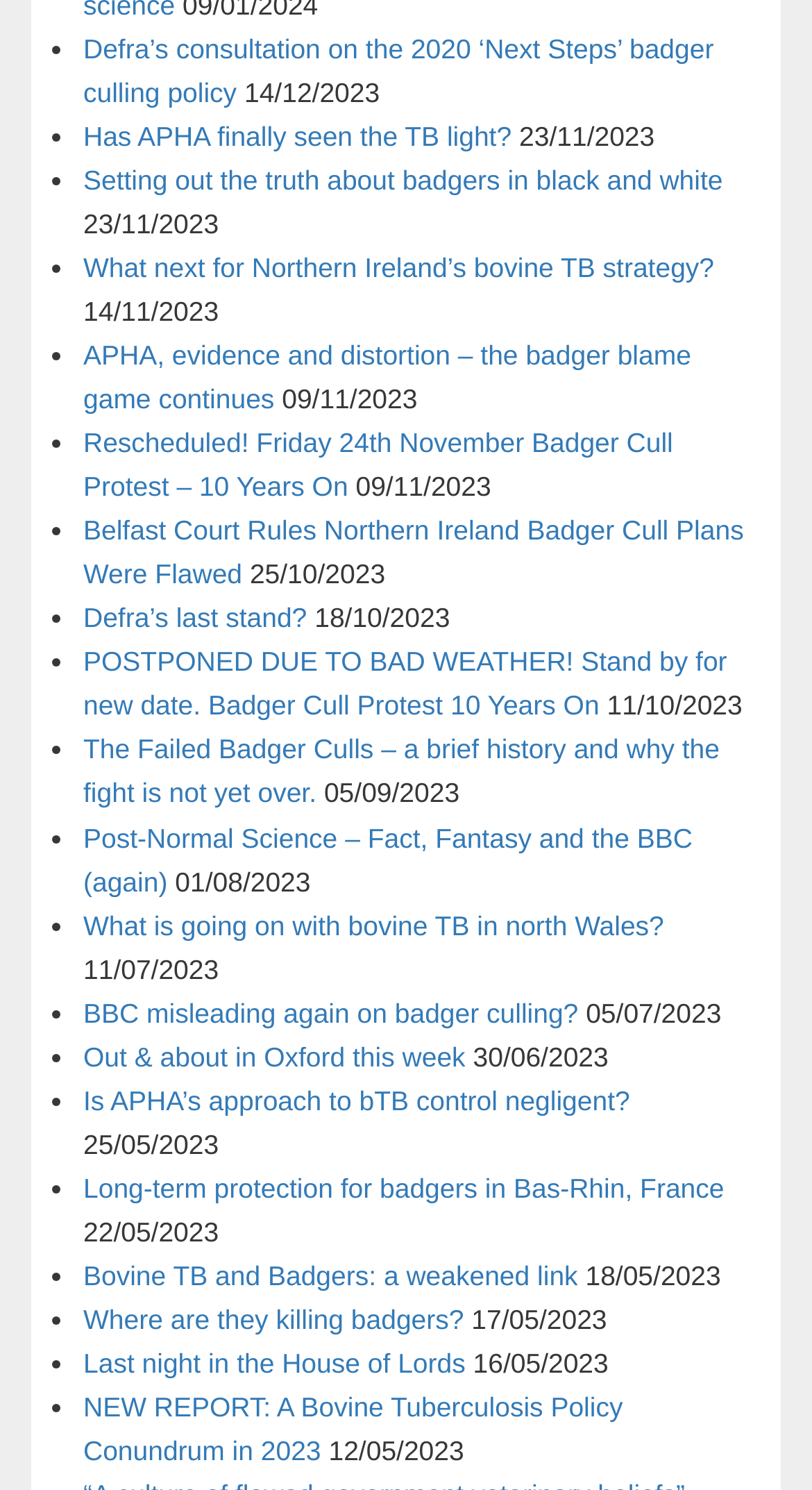How many links are on this webpage?
Answer the question based on the image using a single word or a brief phrase.

27